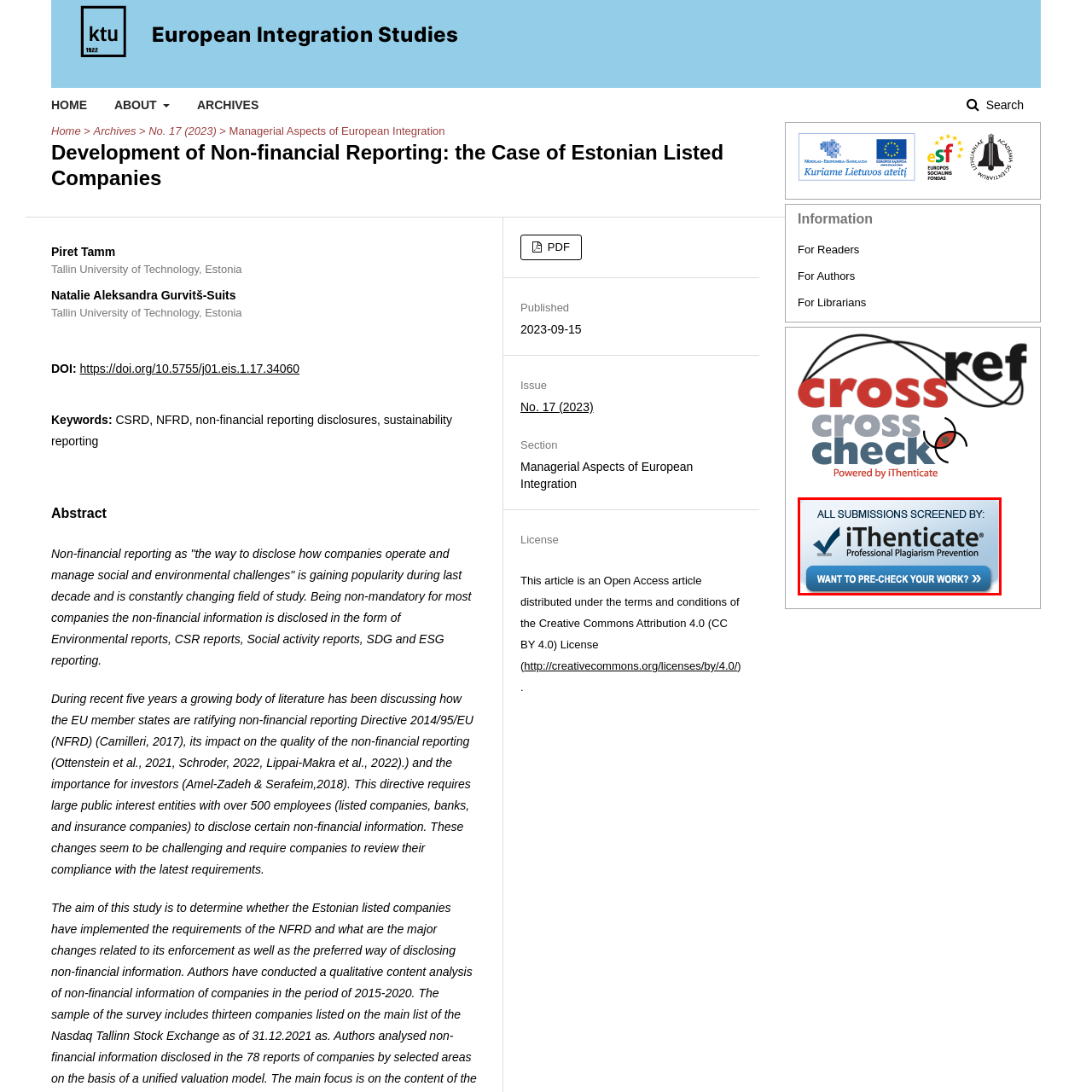Examine the red-bounded region in the image and describe it in detail.

The image prominently features the iThenticate logo, a well-known professional plagiarism prevention tool designed for authors and researchers. The logo is accompanied by the text "ALL SUBMISSIONS SCREENED BY:" indicating that the platform ensures academic integrity by screening written work for originality. This tool is often utilized by scholars and institutions to check for potential plagiarism before publication. The design is clean and professional, reinforcing the credibility and reliability of iThenticate as a service. Additionally, a call-to-action phrase "WANT TO PRE-CHECK YOUR WORK?" suggests that users can take proactive steps to verify the originality of their submissions.